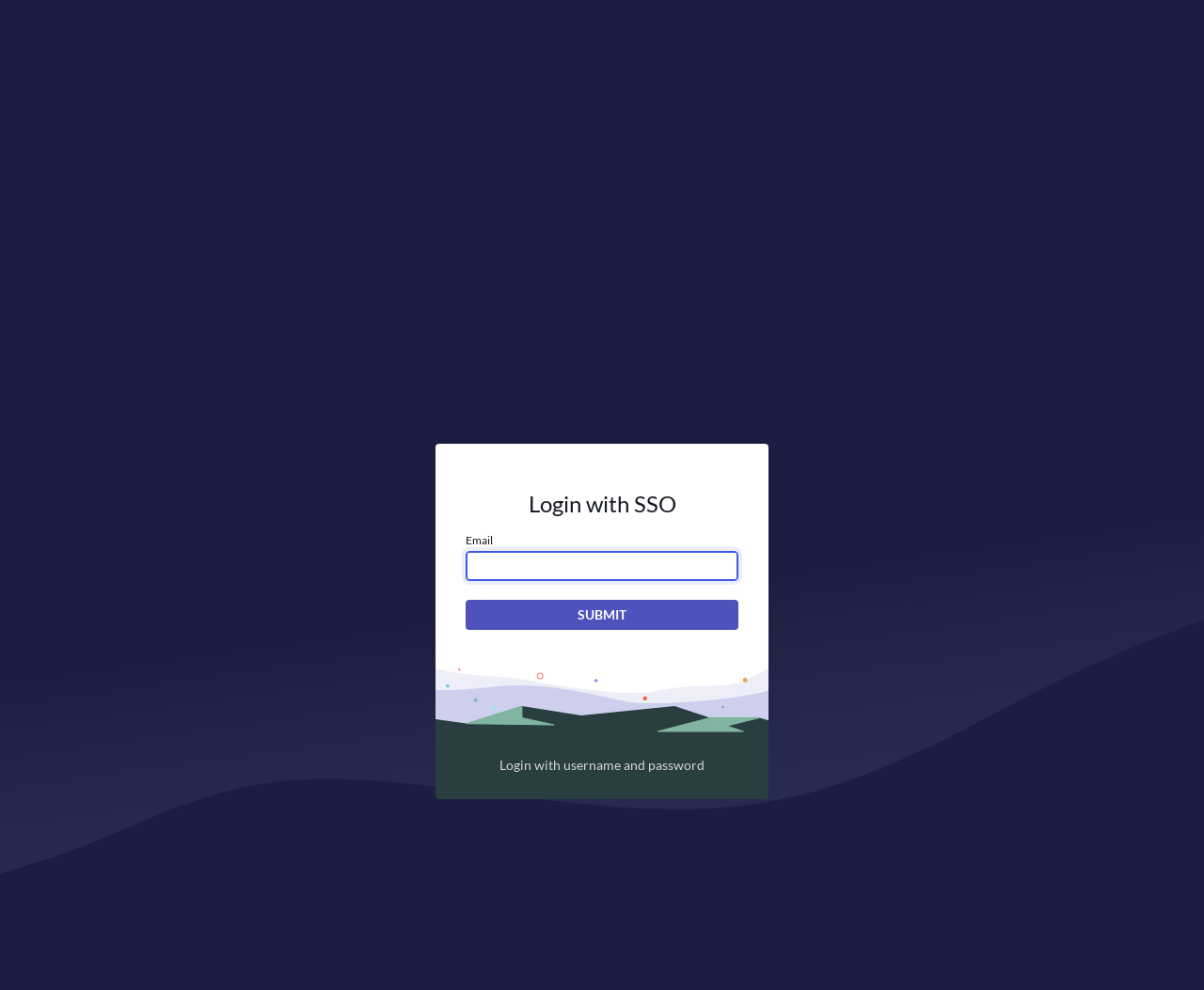Identify the coordinates of the bounding box for the element described below: "aria-label="Advertisement" name="aswift_2" title="Advertisement"". Return the coordinates as four float numbers between 0 and 1: [left, top, right, bottom].

None